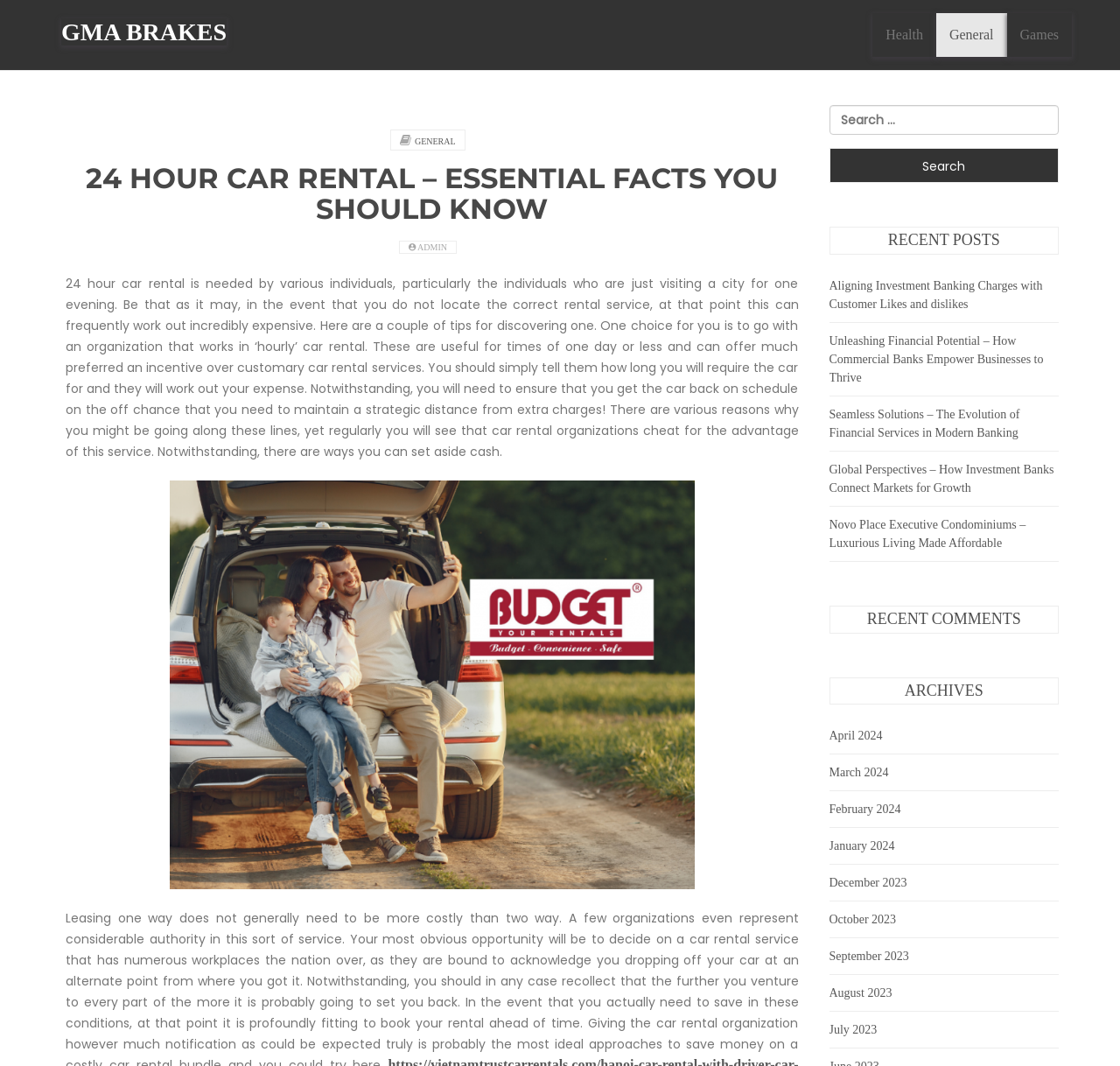Utilize the information from the image to answer the question in detail:
What is the theme of the website?

The website appears to be a general information website that covers a wide range of topics, including health, general knowledge, games, and finance, as evident from the links to different categories at the top of the webpage.